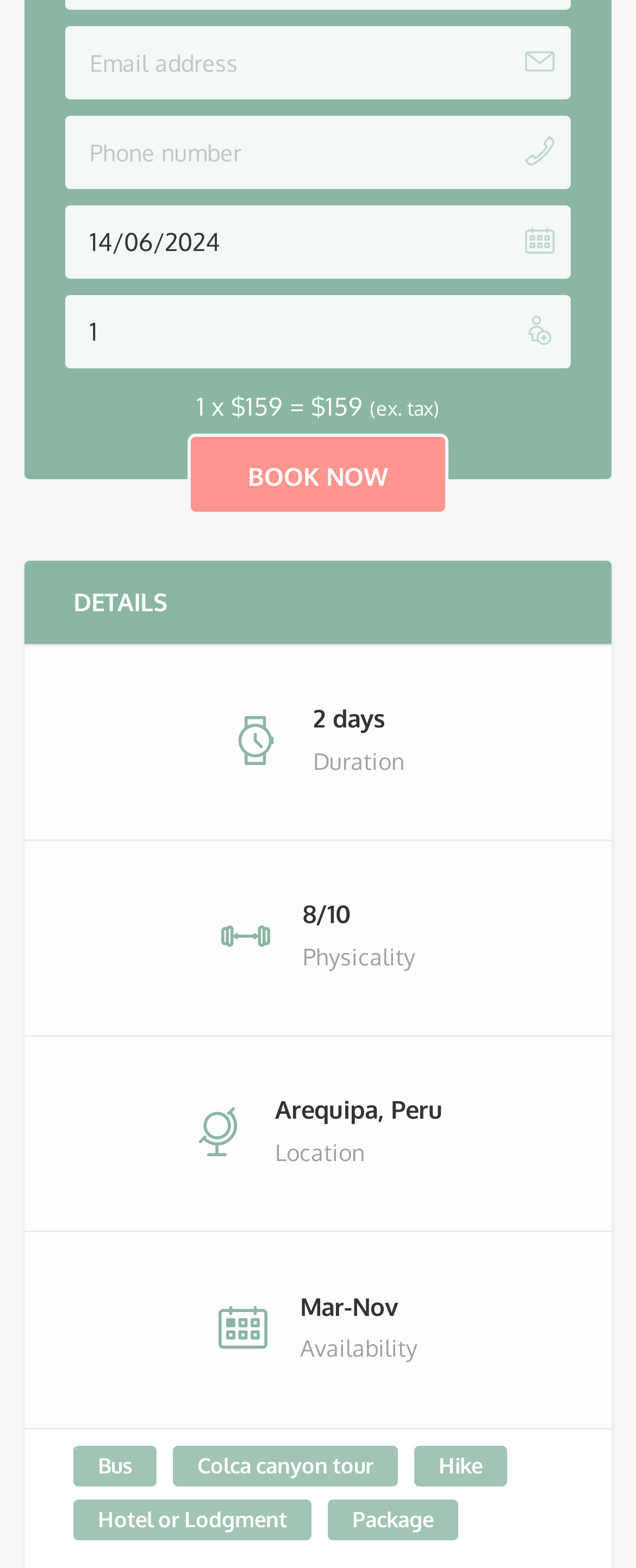What is the duration of the tour?
Utilize the information in the image to give a detailed answer to the question.

I found the duration of the tour by examining the static text elements within the 'DETAILS' section. The static text element '2 days' is labeled as 'Duration', which suggests that the tour lasts for 2 days.